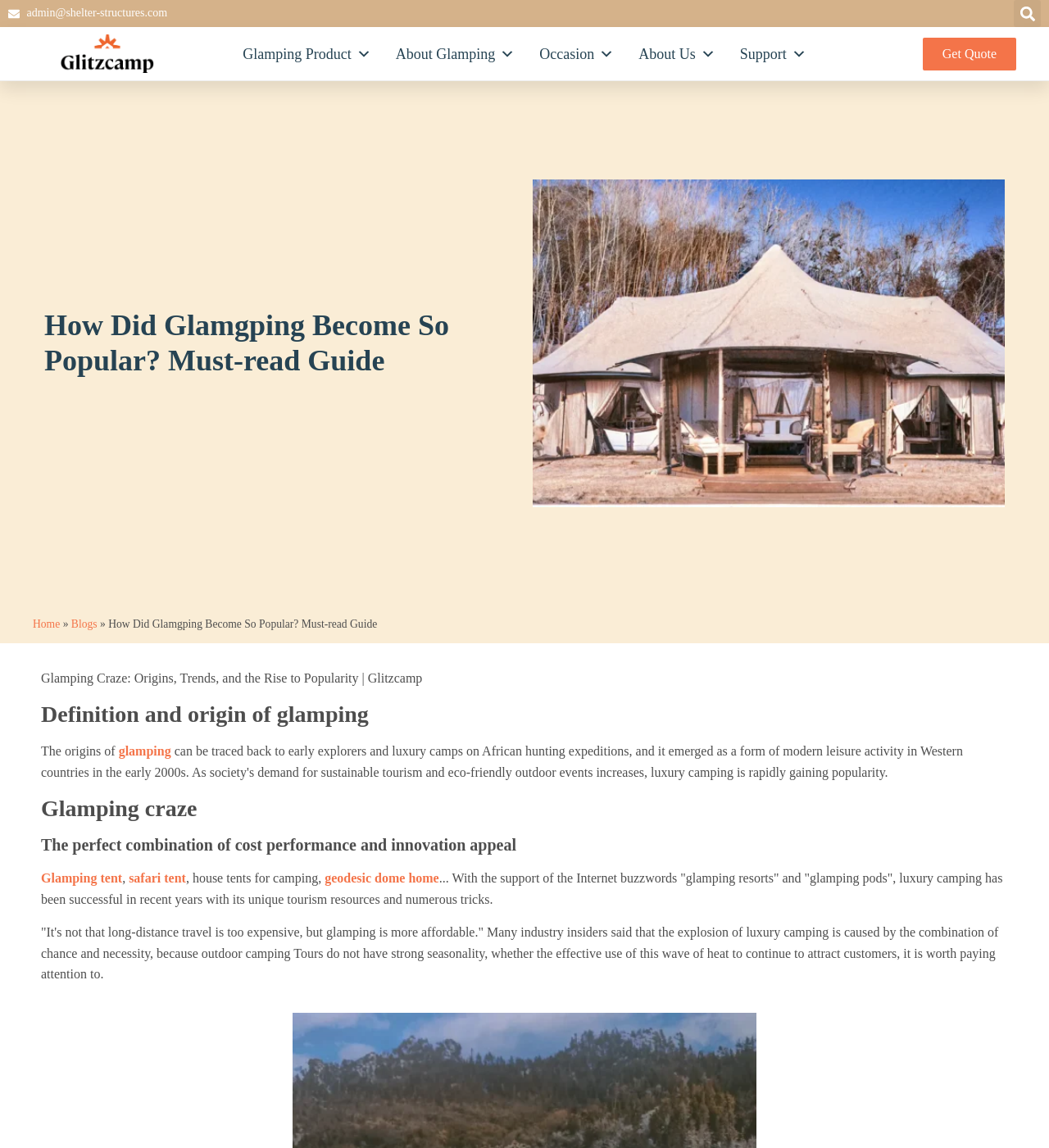Determine the bounding box for the described UI element: "alt="Kozanay"".

None